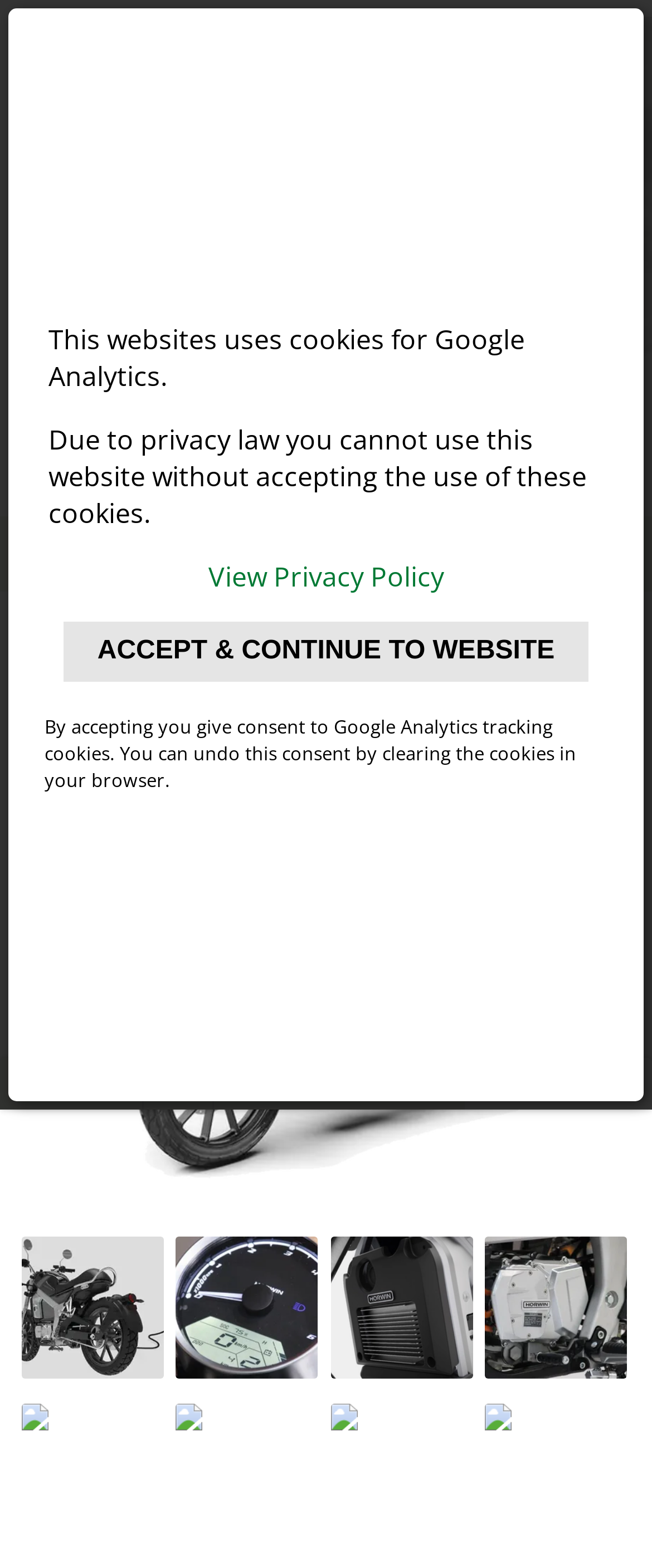Specify the bounding box coordinates (top-left x, top-left y, bottom-right x, bottom-right y) of the UI element in the screenshot that matches this description: View Privacy Policy

[0.319, 0.356, 0.681, 0.379]